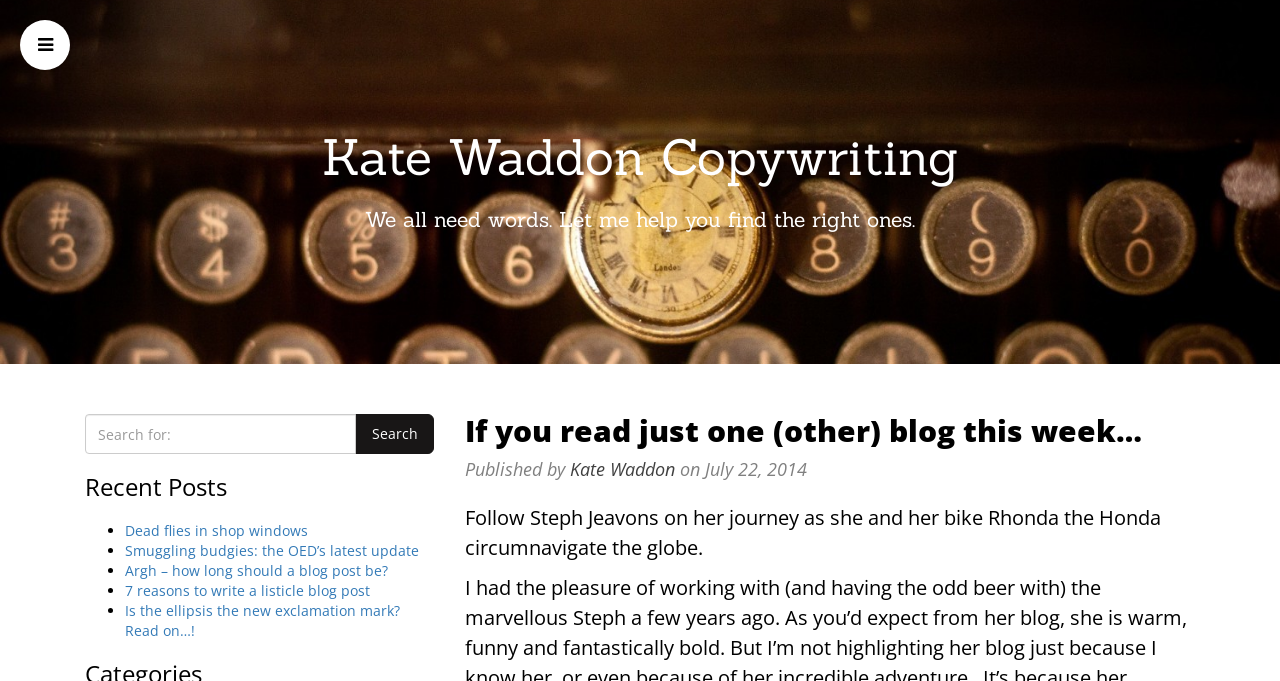Provide the bounding box coordinates of the section that needs to be clicked to accomplish the following instruction: "Read more about Dr Doug Windsor DC."

None